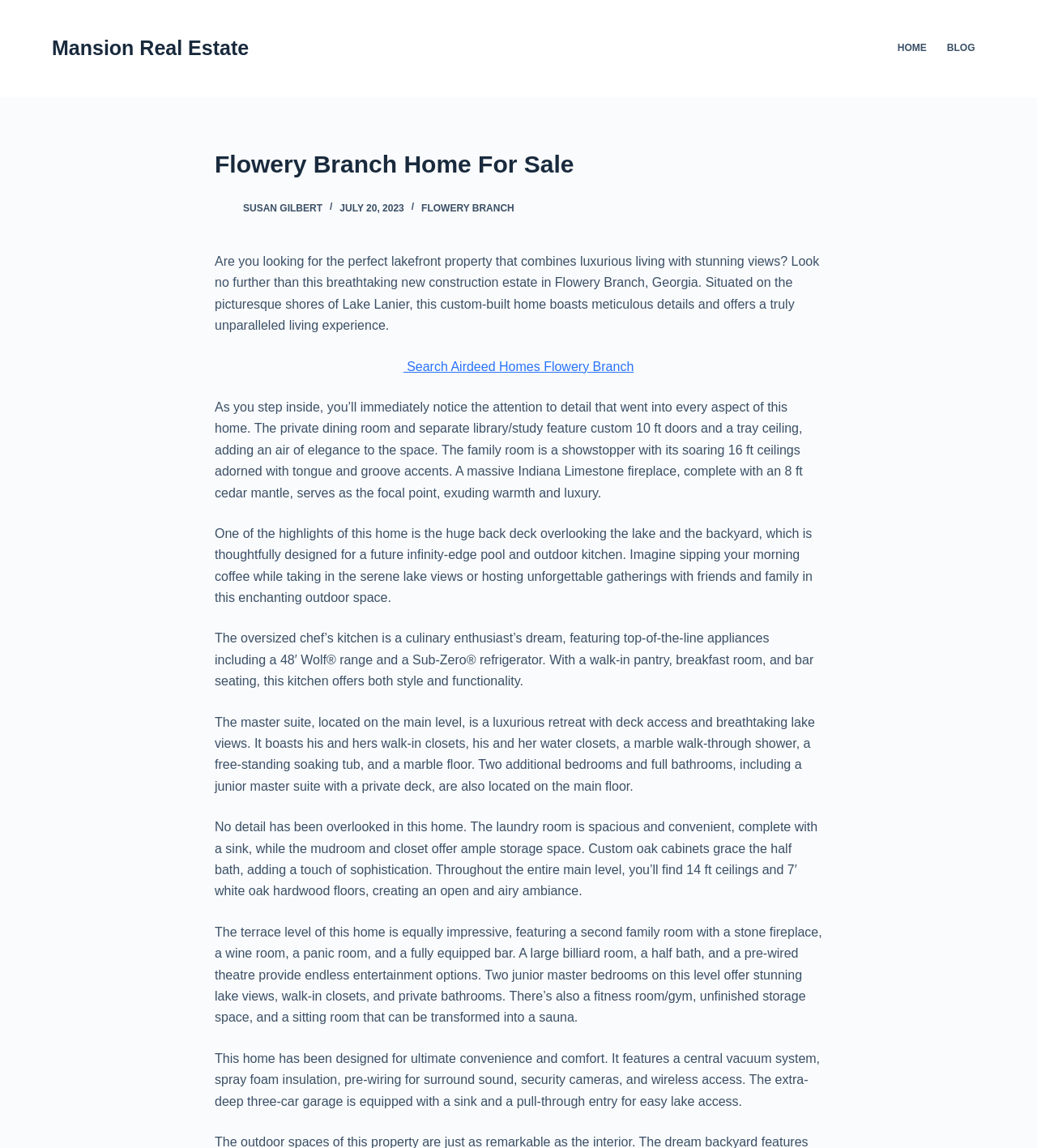Examine the image and give a thorough answer to the following question:
What is the feature of the family room?

I found the feature of the family room by reading the text in the property description, which describes the family room as having 'soaring 16 ft ceilings adorned with tongue and groove accents'.